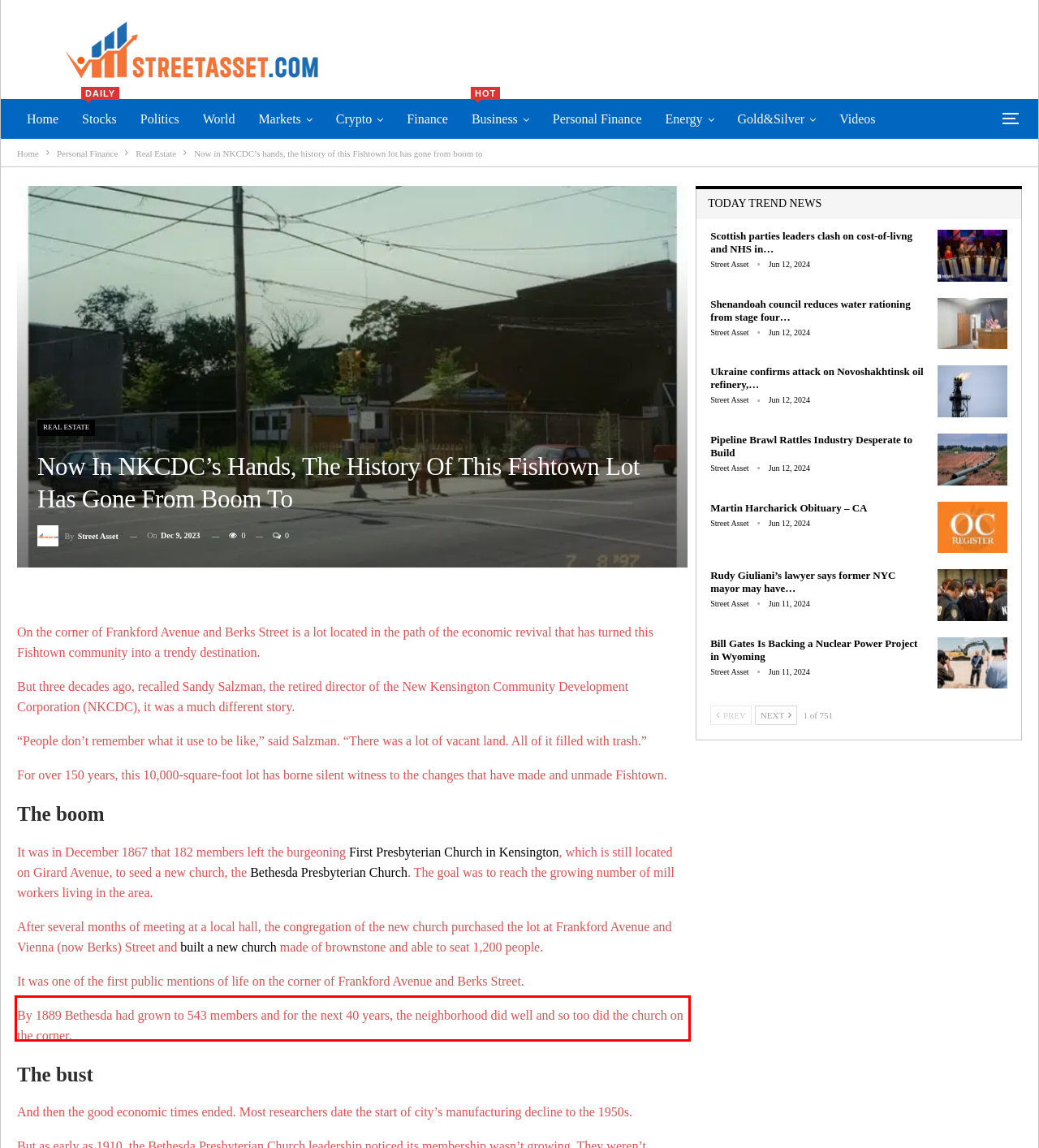Analyze the webpage screenshot and use OCR to recognize the text content in the red bounding box.

By 1889 Bethesda had grown to 543 members and for the next 40 years, the neighborhood did well and so too did the church on the corner.